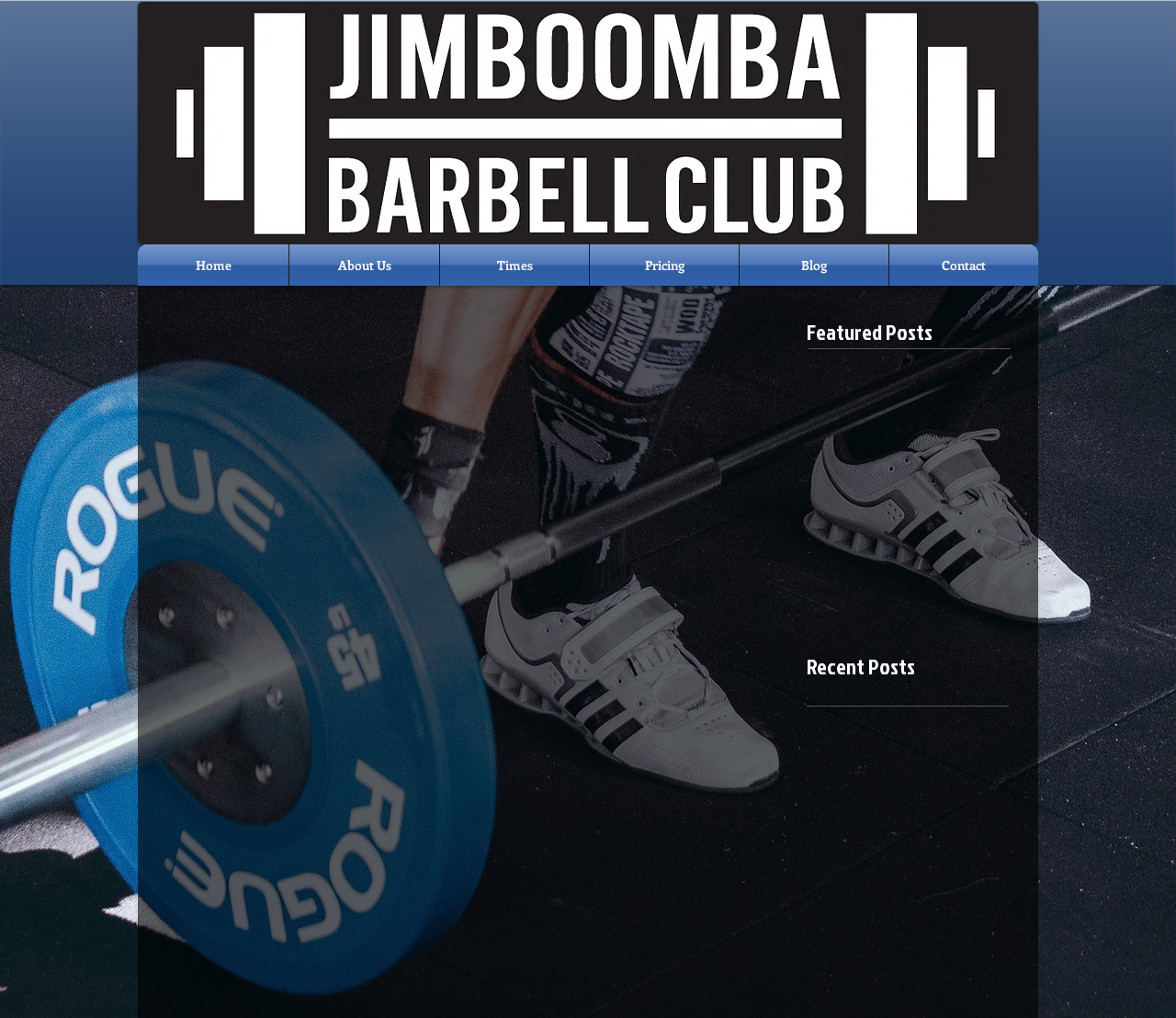What is the position of the 'Blog' link?
Please utilize the information in the image to give a detailed response to the question.

I examined the navigation links and found that the 'Blog' link is the fourth link from the left, with its bounding box coordinates indicating its position relative to the other links.